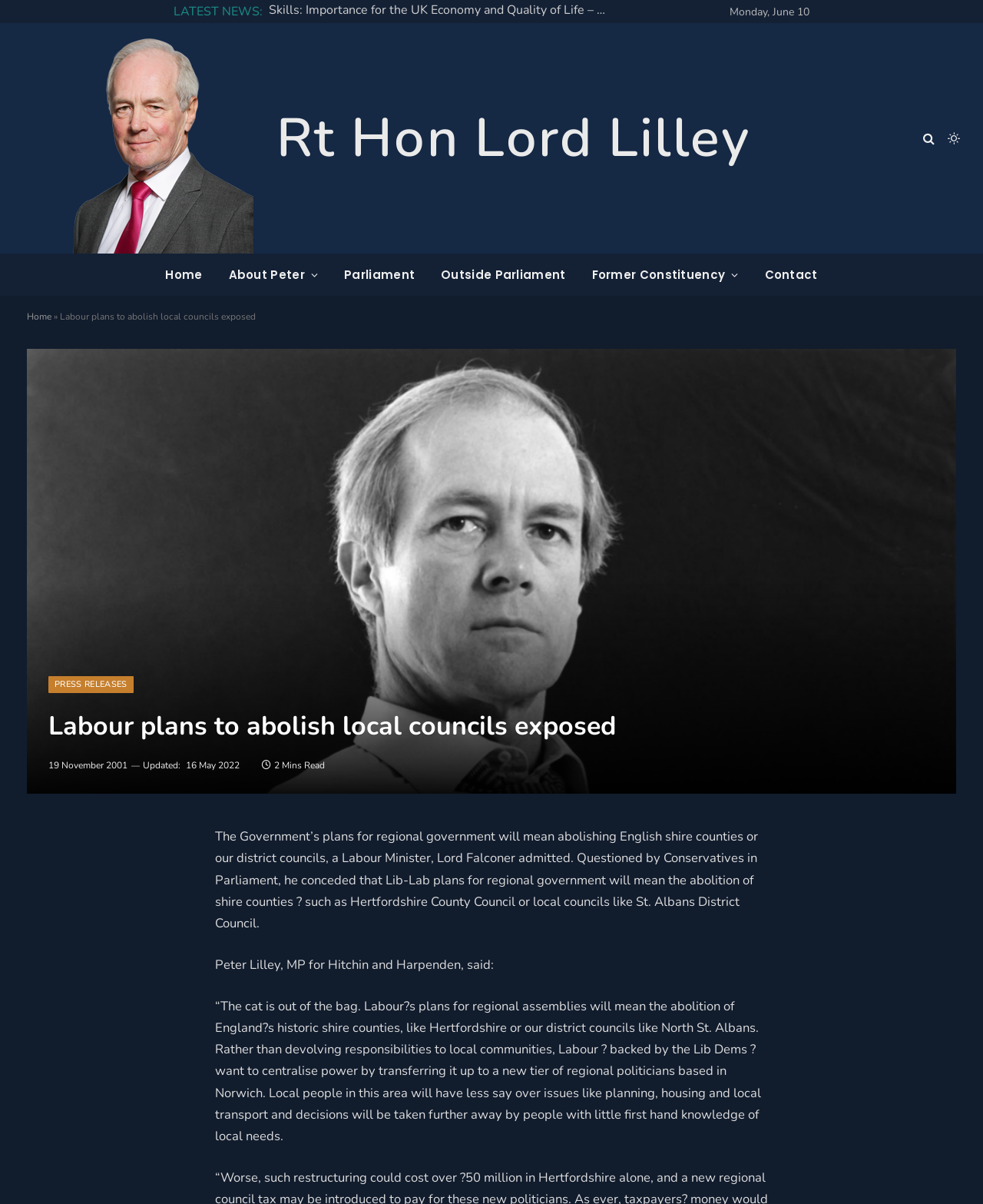Given the description of the UI element: "Former Constituency", predict the bounding box coordinates in the form of [left, top, right, bottom], with each value being a float between 0 and 1.

[0.593, 0.211, 0.775, 0.245]